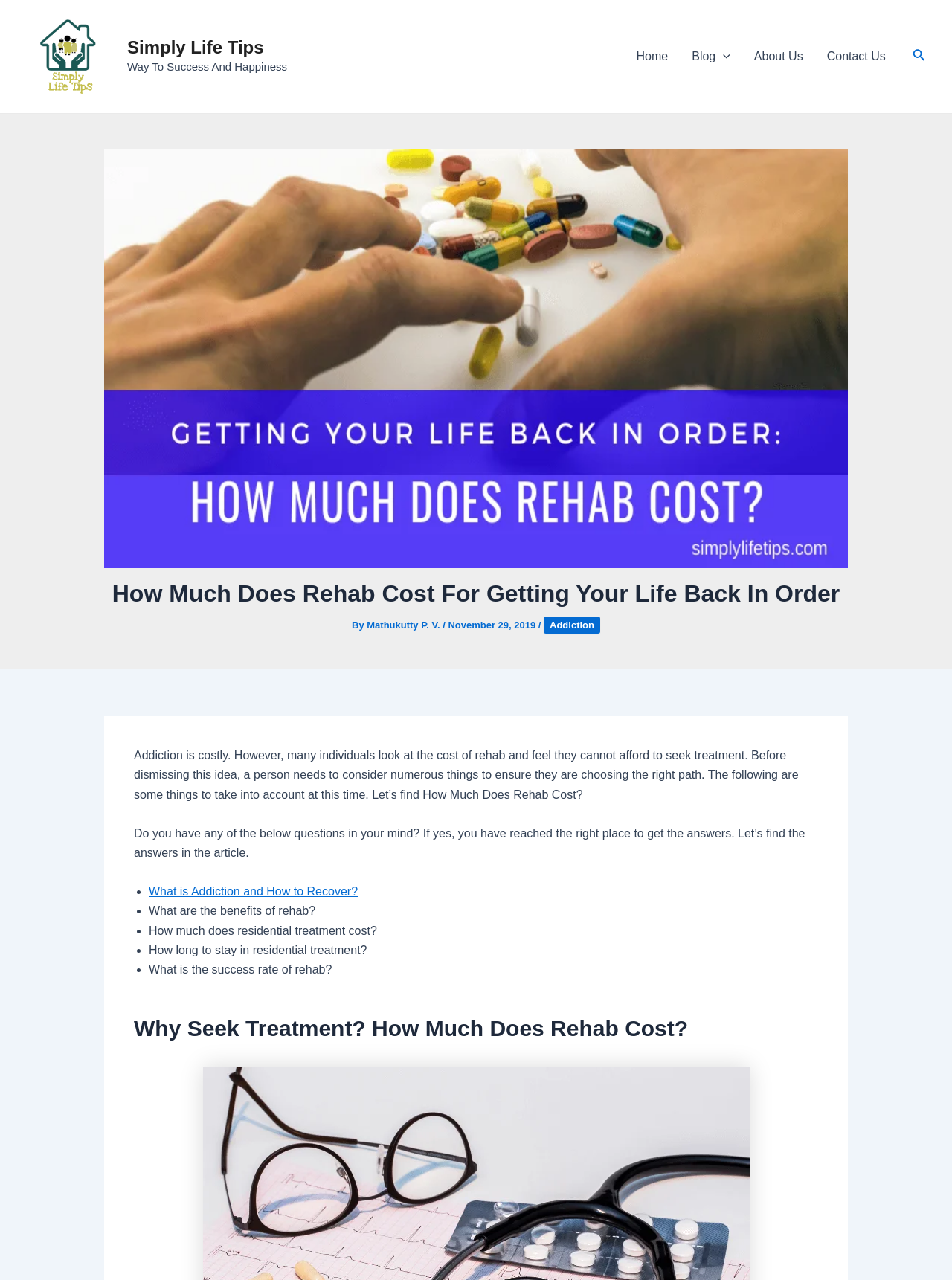What is the date of publication of the article?
Give a comprehensive and detailed explanation for the question.

The date of publication of the article is November 29, 2019, as indicated by the text 'November 29, 2019' below the heading.